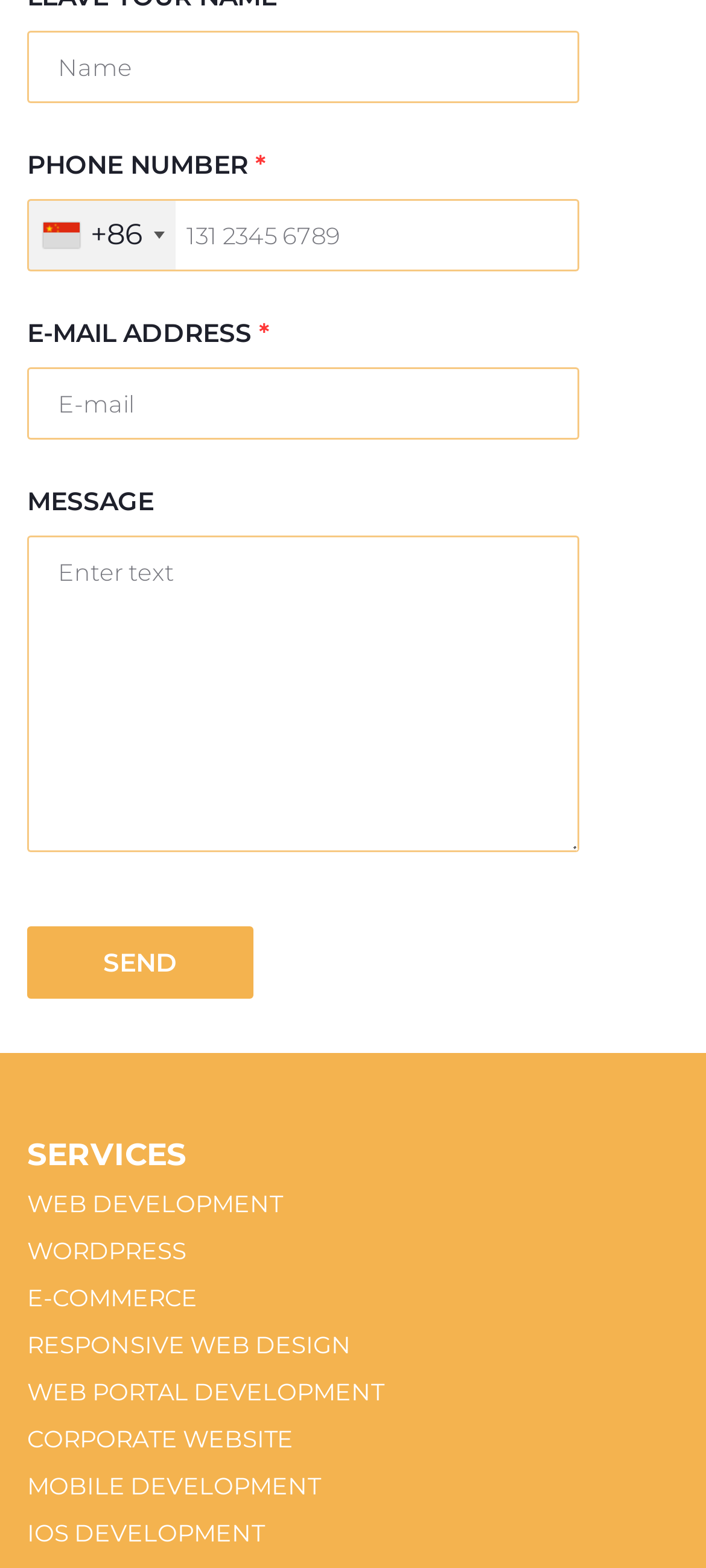Please determine the bounding box coordinates for the element that should be clicked to follow these instructions: "Enter your name".

[0.038, 0.02, 0.821, 0.066]